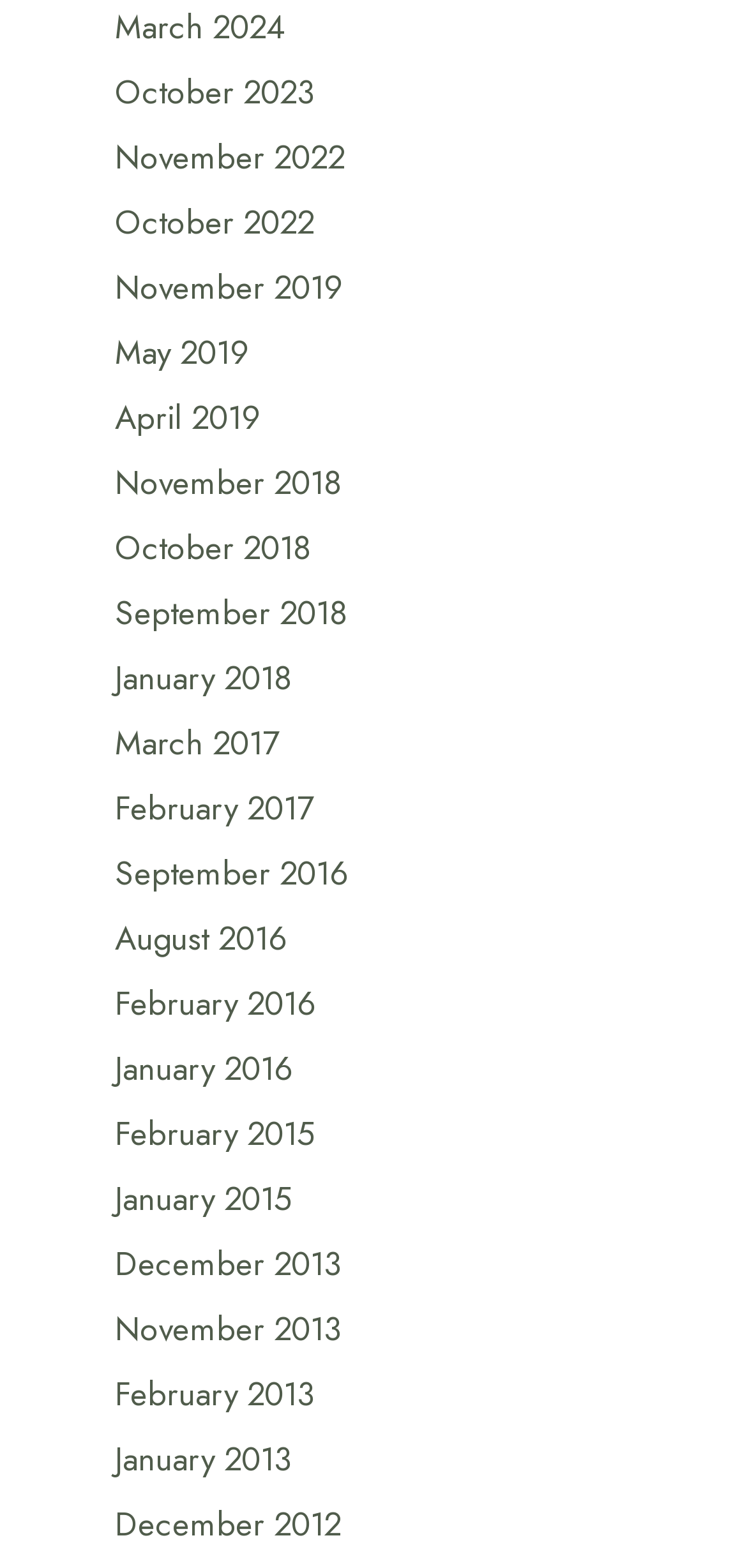Refer to the element description January 2018 and identify the corresponding bounding box in the screenshot. Format the coordinates as (top-left x, top-left y, bottom-right x, bottom-right y) with values in the range of 0 to 1.

[0.154, 0.418, 0.39, 0.447]